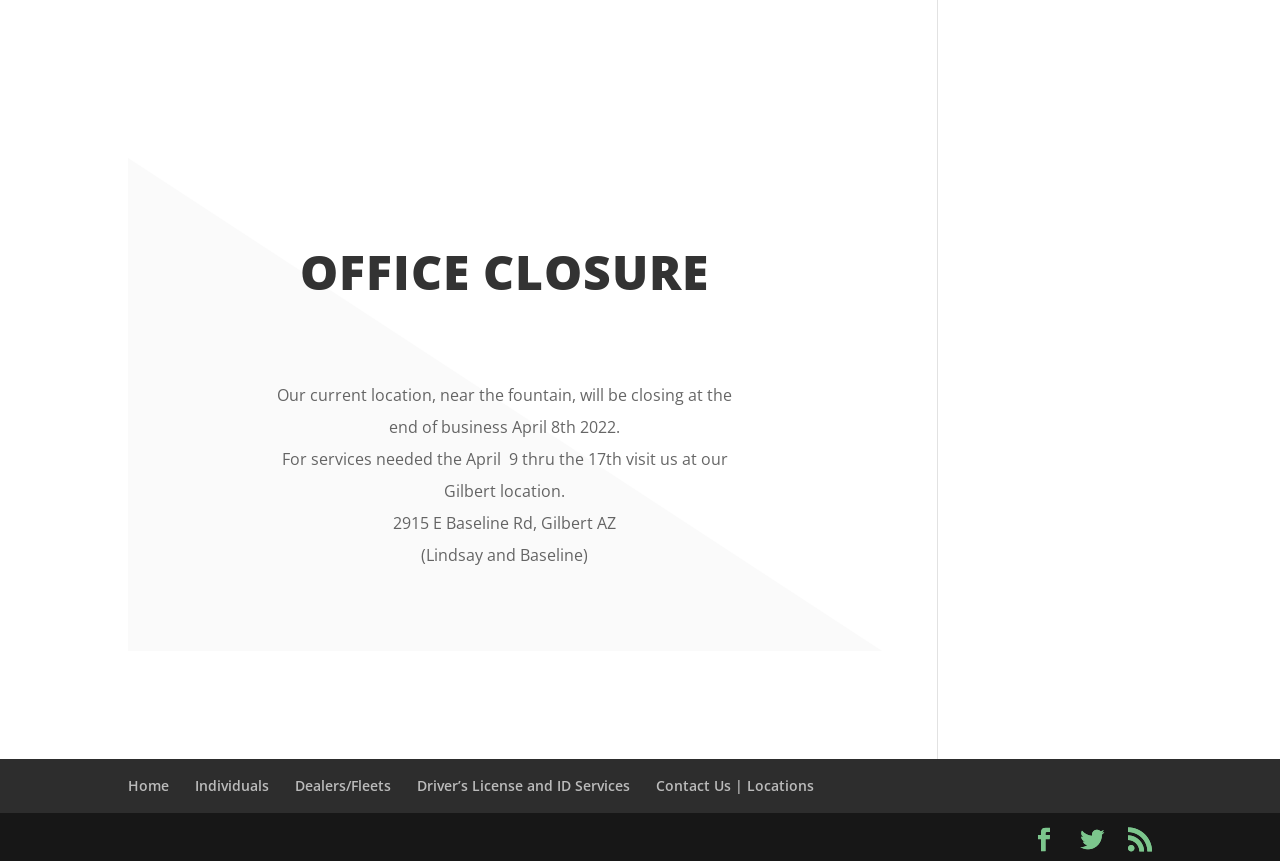Determine the bounding box coordinates for the clickable element to execute this instruction: "view services for individuals". Provide the coordinates as four float numbers between 0 and 1, i.e., [left, top, right, bottom].

[0.152, 0.901, 0.21, 0.923]